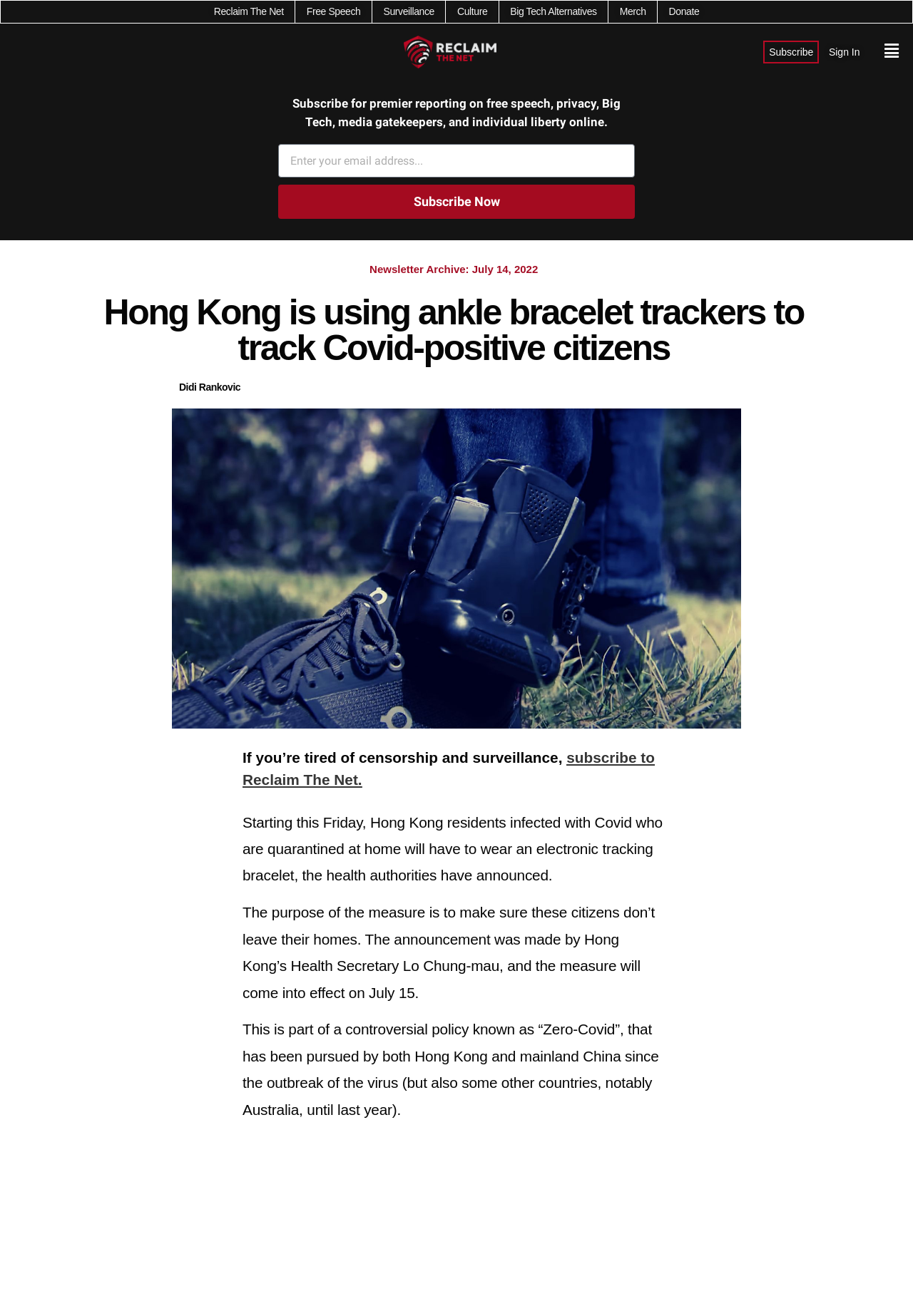Who announced the measure of using electronic tracking bracelets?
Please respond to the question with a detailed and thorough explanation.

The webpage states that the announcement was made by Hong Kong’s Health Secretary Lo Chung-mau, as mentioned in the sentence 'The announcement was made by Hong Kong’s Health Secretary Lo Chung-mau, and the measure will come into effect on July 15.'